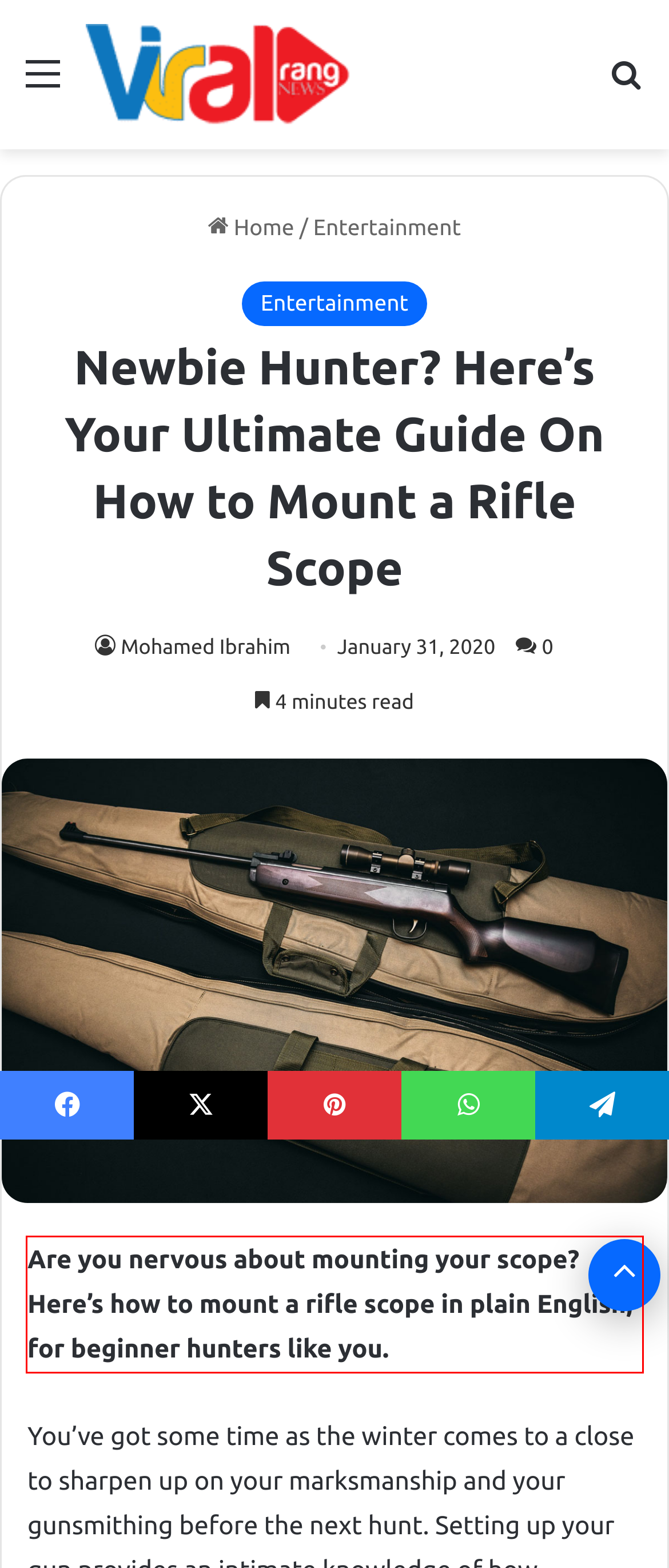You are looking at a screenshot of a webpage with a red rectangle bounding box. Use OCR to identify and extract the text content found inside this red bounding box.

Are you nervous about mounting your scope? Here’s how to mount a rifle scope in plain English, for beginner hunters like you.